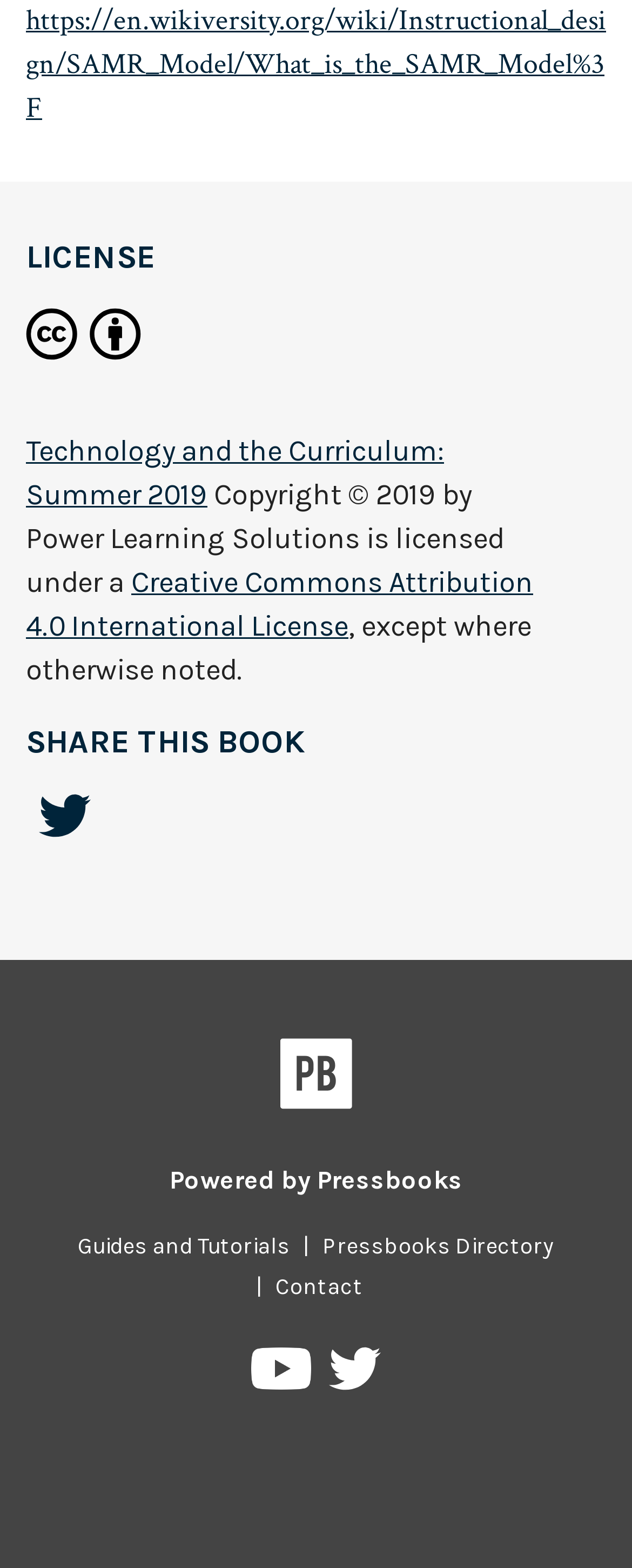Could you specify the bounding box coordinates for the clickable section to complete the following instruction: "Visit the SAMR Model page"?

[0.041, 0.001, 0.959, 0.08]